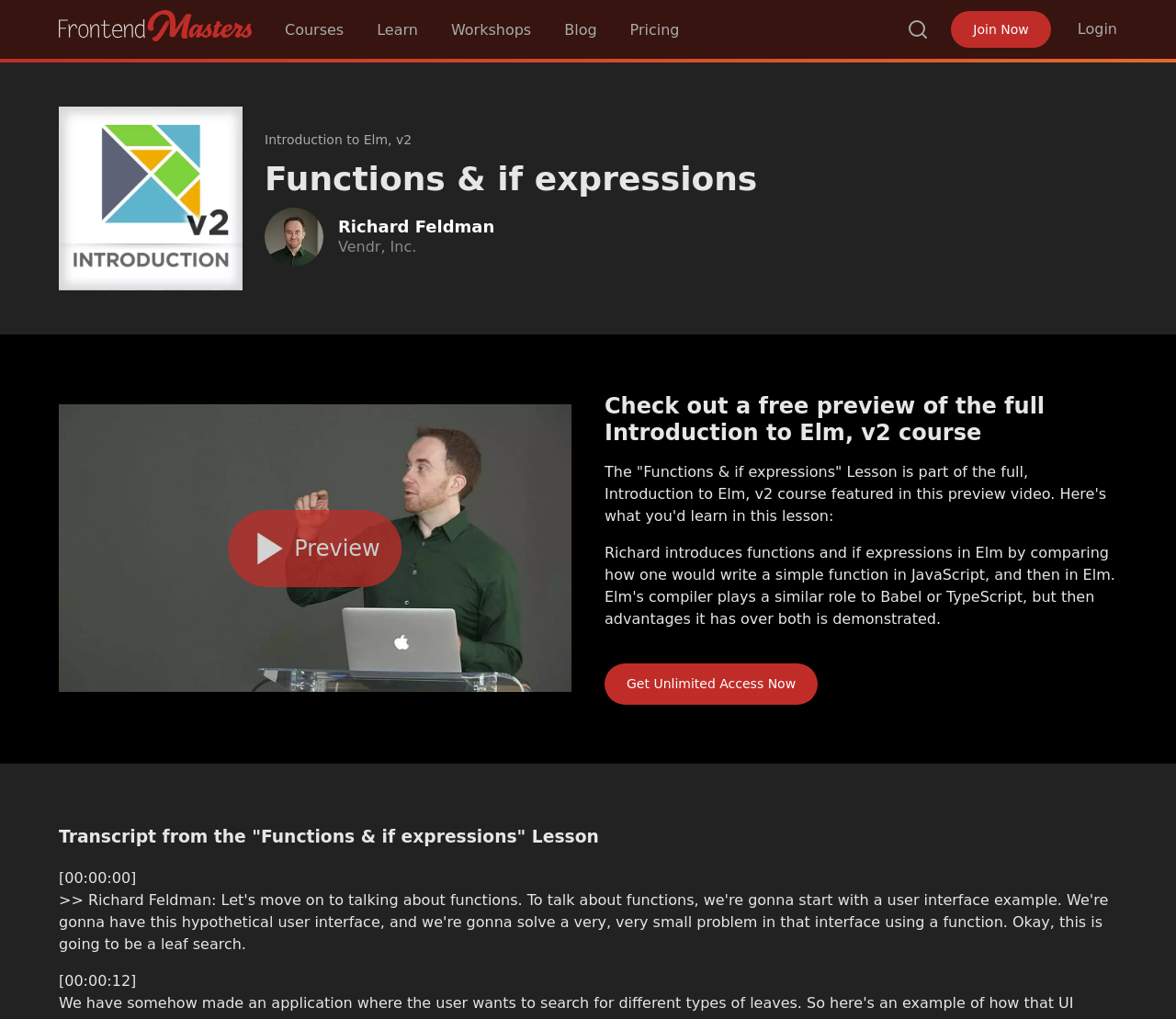Identify the bounding box coordinates for the UI element described as follows: Courses. Use the format (top-left x, top-left y, bottom-right x, bottom-right y) and ensure all values are floating point numbers between 0 and 1.

[0.242, 0.02, 0.292, 0.037]